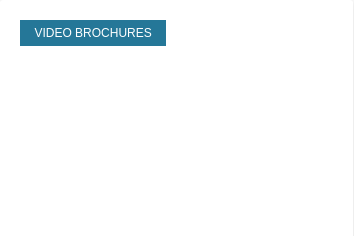Deliver an in-depth description of the image, highlighting major points.

This image features the heading "VIDEO BROCHURES," prominently displayed in a bold, blue rectangular box. The text is white, offering a strong contrast that enhances readability. This element likely serves as a key segment in a larger article discussing the impact and benefits of video brochures in marketing. It effectively draws attention to the topic, setting the stage for the surrounding content that elaborates on the various applications and advantages of using video brochures in promotional materials.